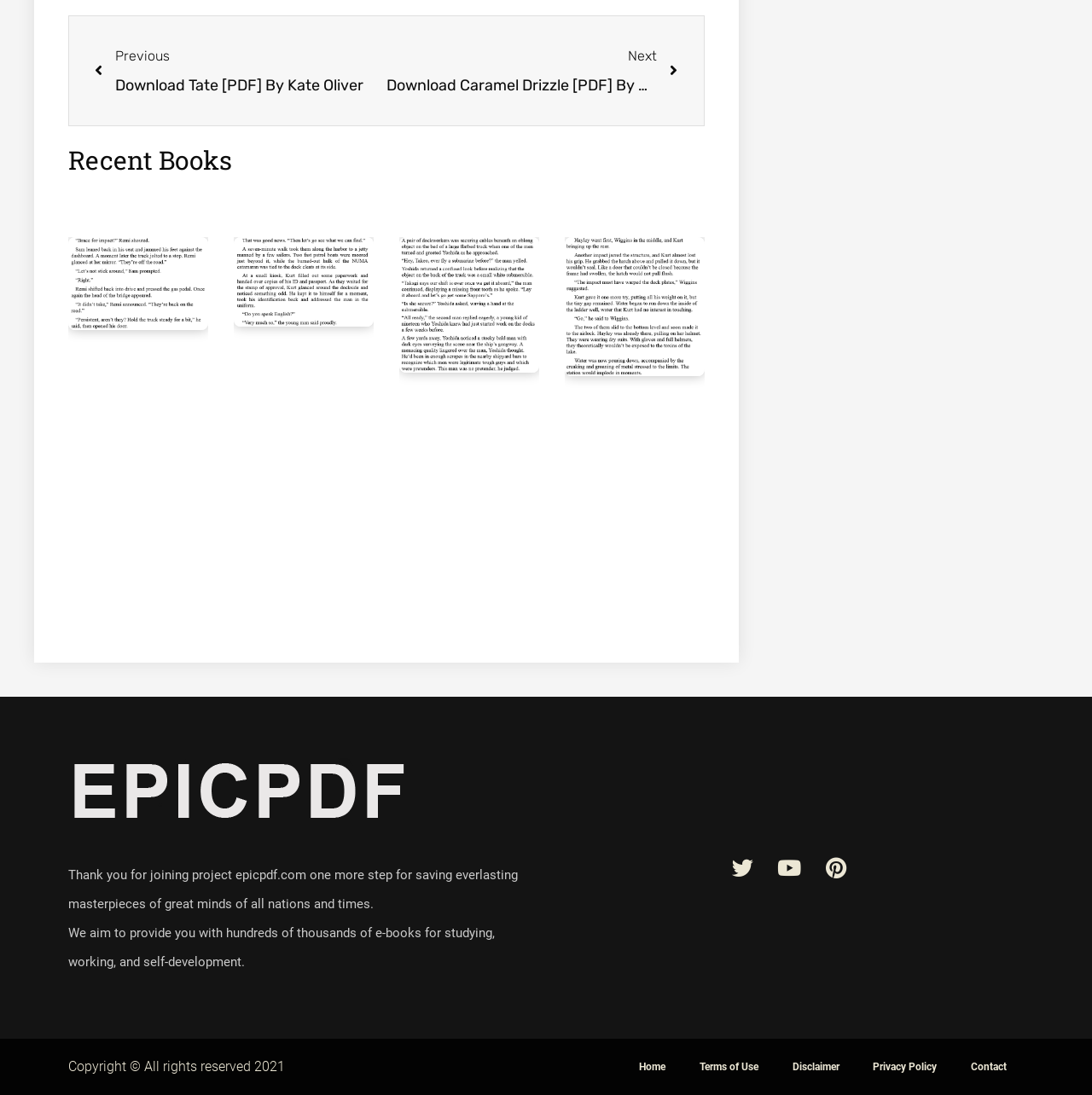What is the copyright year of the website?
Look at the webpage screenshot and answer the question with a detailed explanation.

The copyright year of the website can be inferred from the text at the bottom of the page, which states 'Copyright © All rights reserved 2021'.